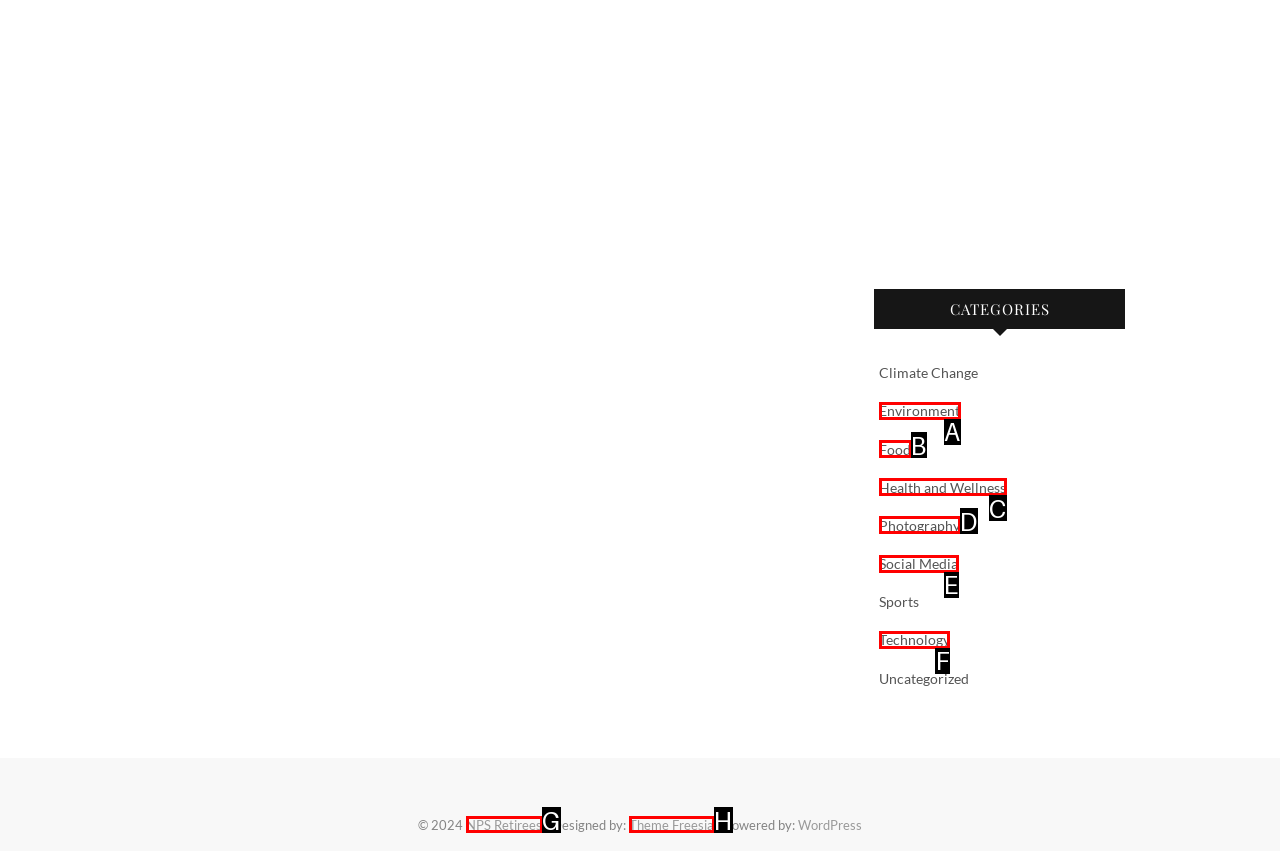Identify the HTML element that should be clicked to accomplish the task: Explore Technology
Provide the option's letter from the given choices.

F